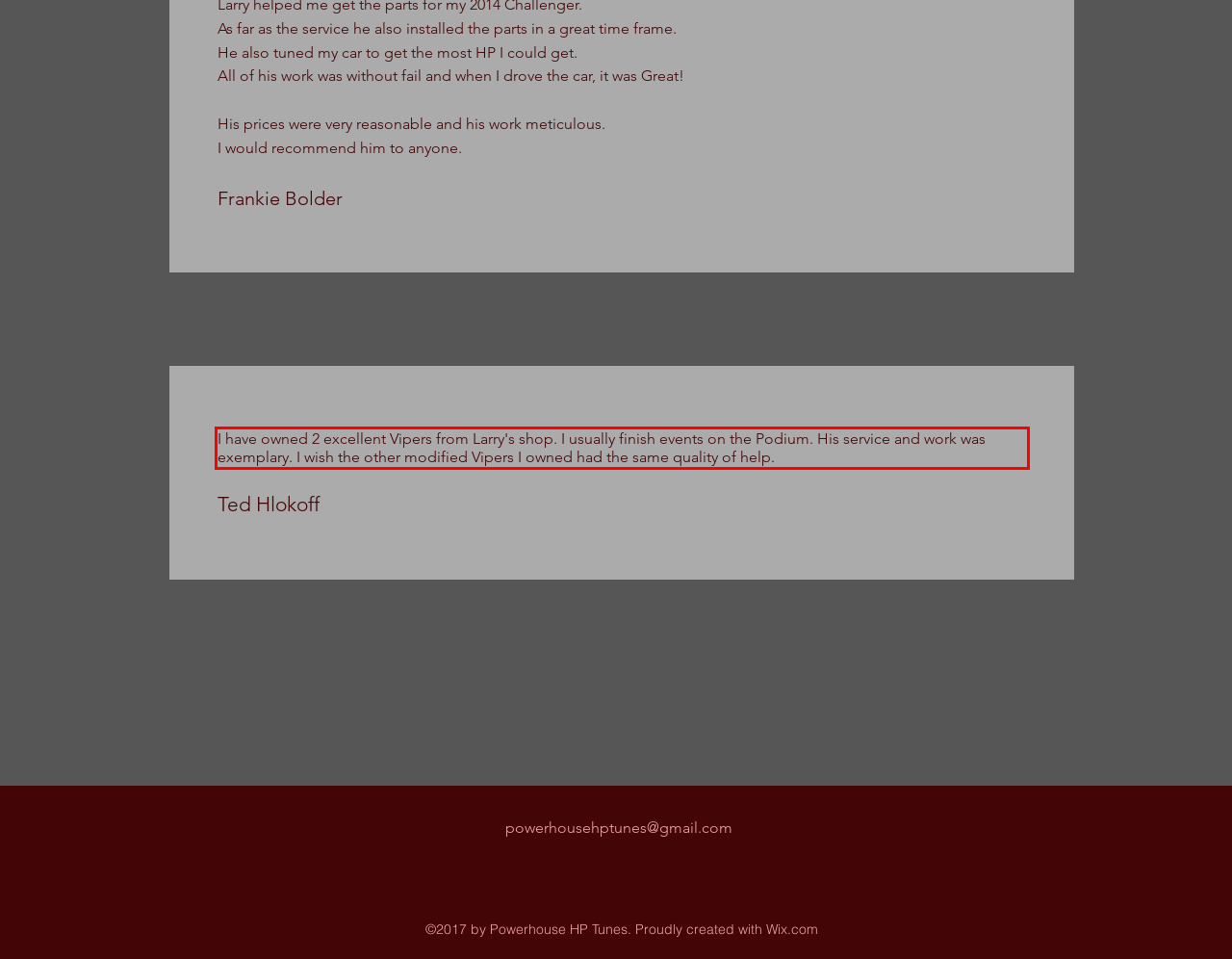Given the screenshot of the webpage, identify the red bounding box, and recognize the text content inside that red bounding box.

I have owned 2 excellent Vipers from Larry's shop. I usually finish events on the Podium. His service and work was exemplary. I wish the other modified Vipers I owned had the same quality of help.